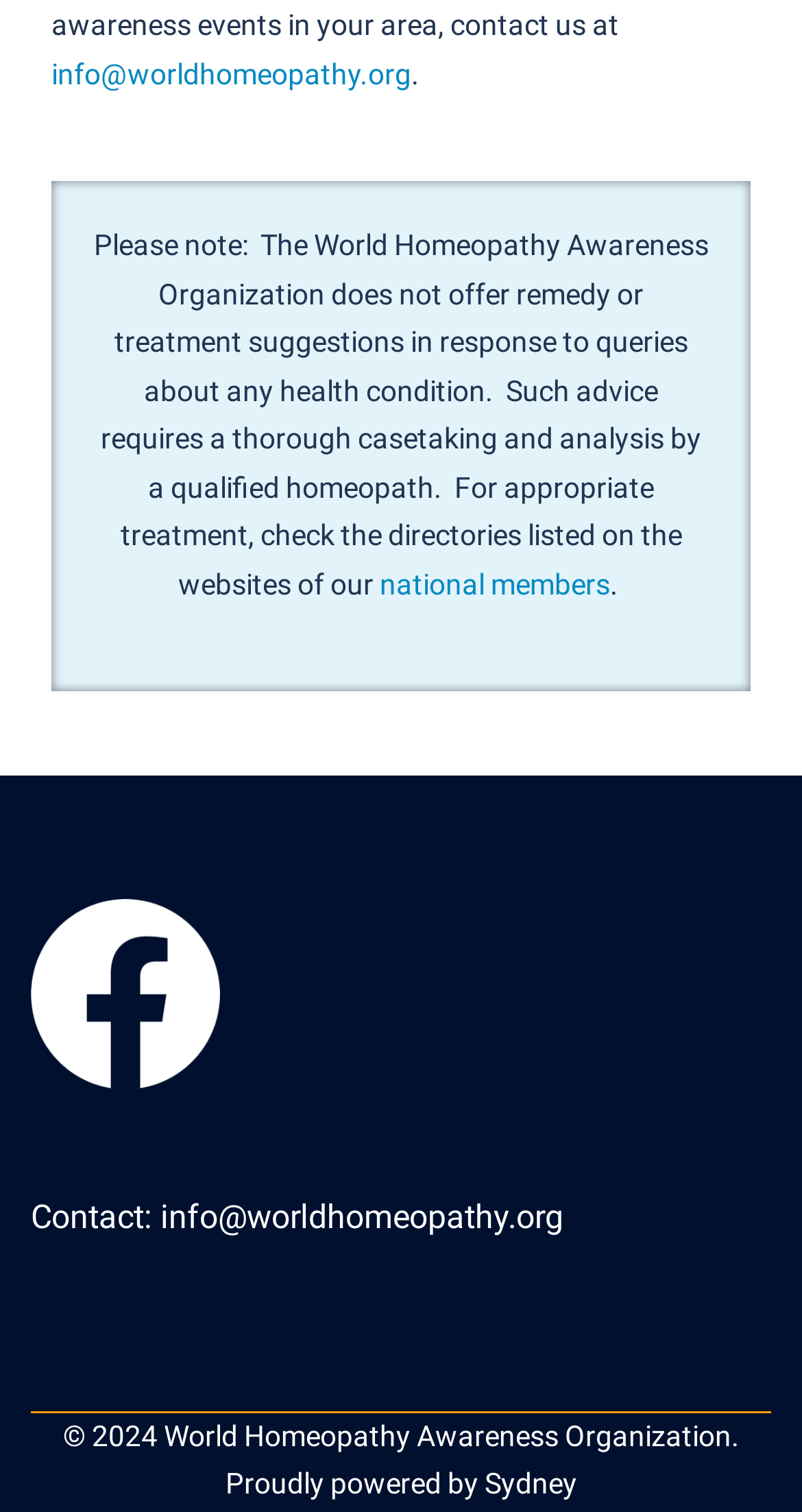From the details in the image, provide a thorough response to the question: What is the copyright year of the webpage?

I found the copyright year by looking at the StaticText element at the bottom of the webpage that says '© 2024 World Homeopathy Awareness Organization.'.